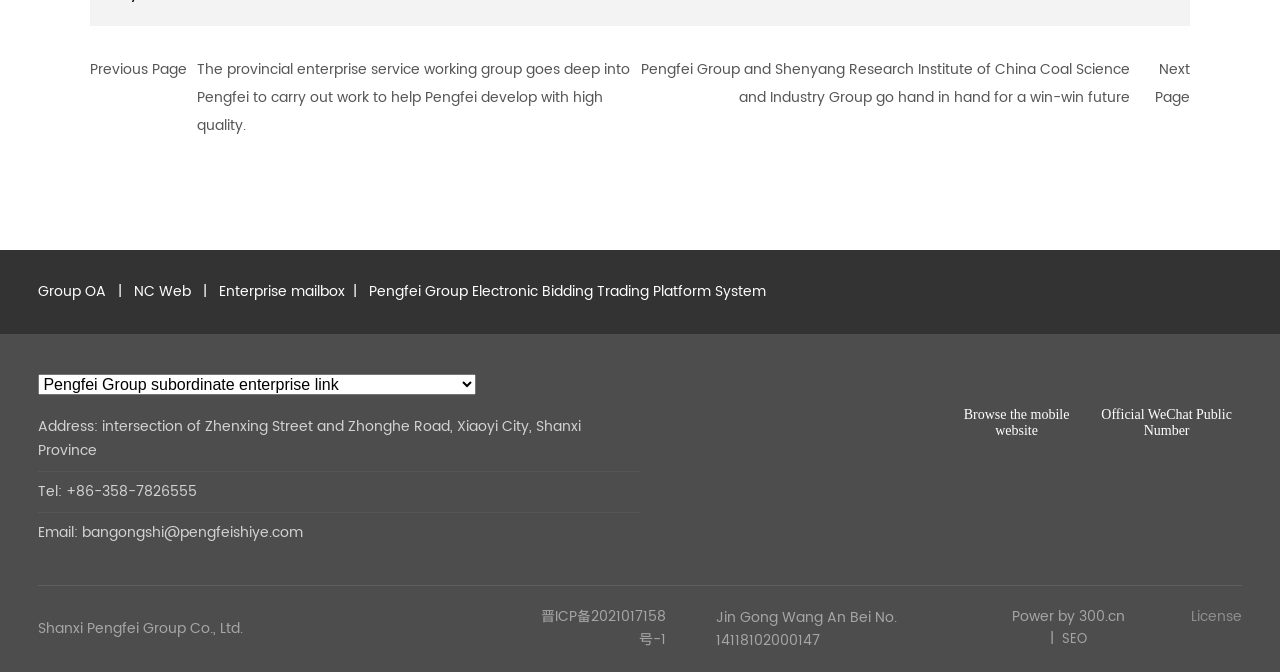Give a one-word or phrase response to the following question: What is the purpose of the 'Group OA' link?

Unknown